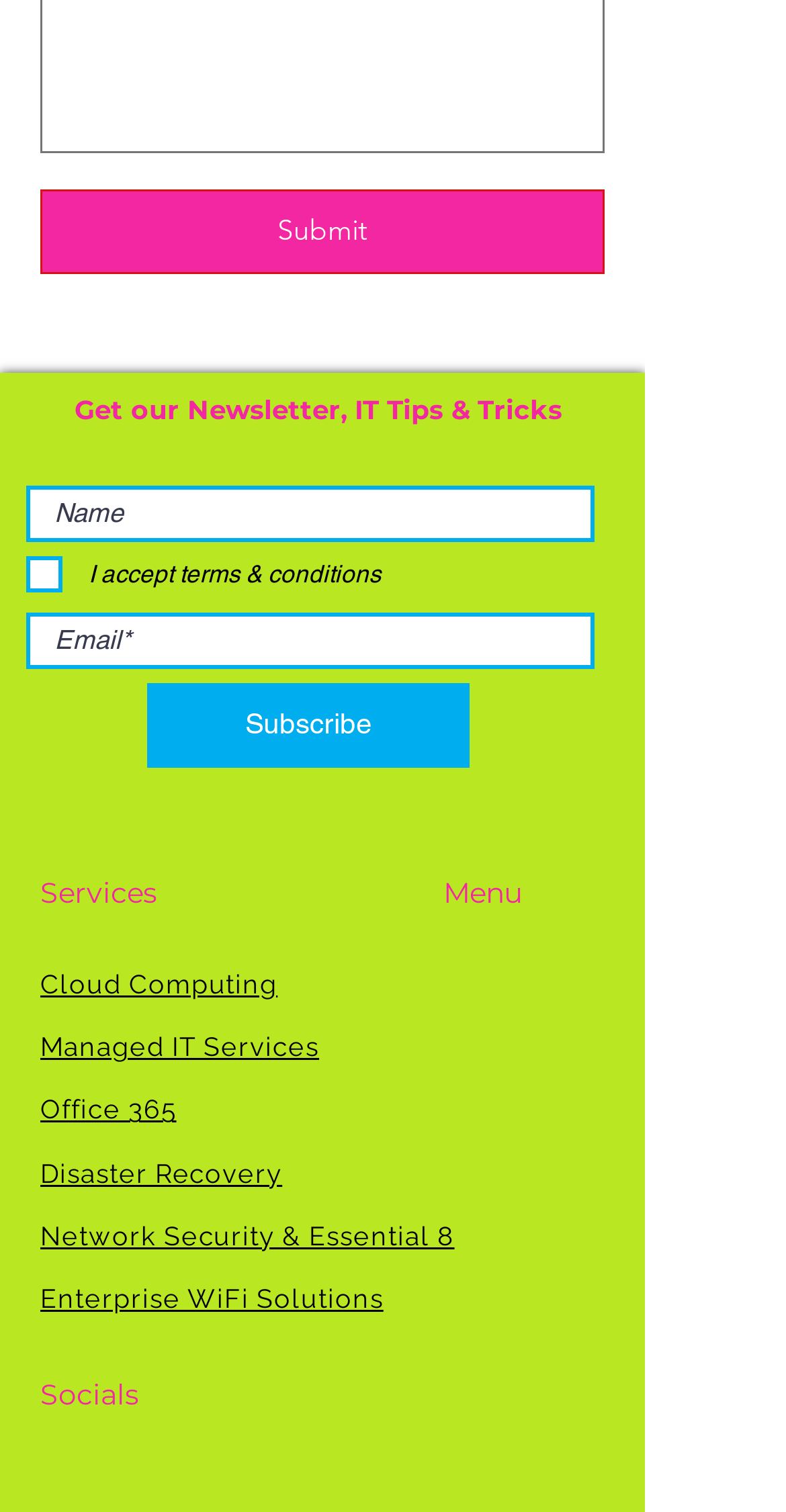Answer briefly with one word or phrase:
What is the purpose of the 'Subscribe' button?

To subscribe to newsletter